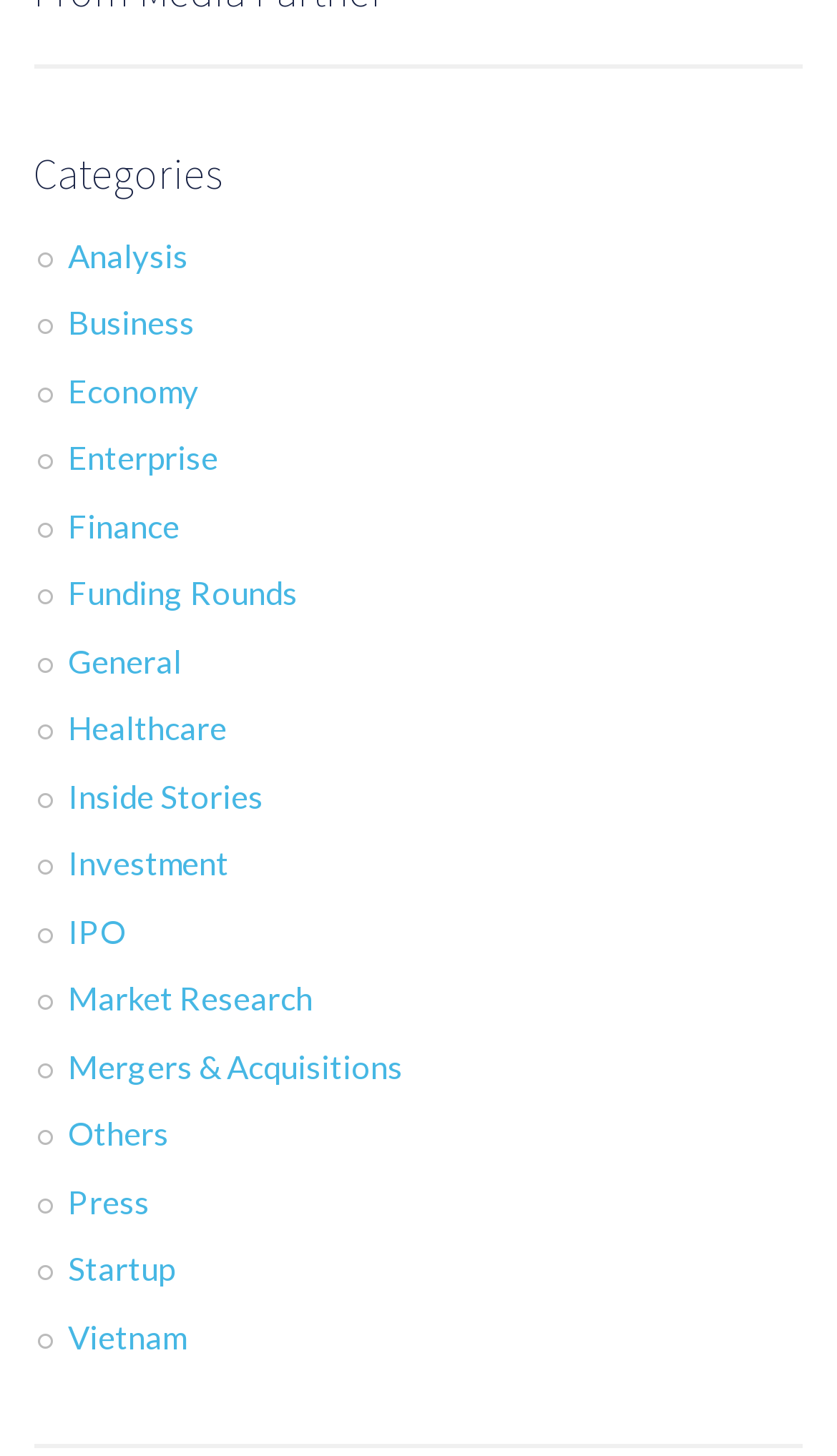How many characters are in the last category?
Refer to the screenshot and deliver a thorough answer to the question presented.

I looked at the last link under the 'Categories' heading, which is 'Vietnam', and counted the number of characters in it, which is 7.